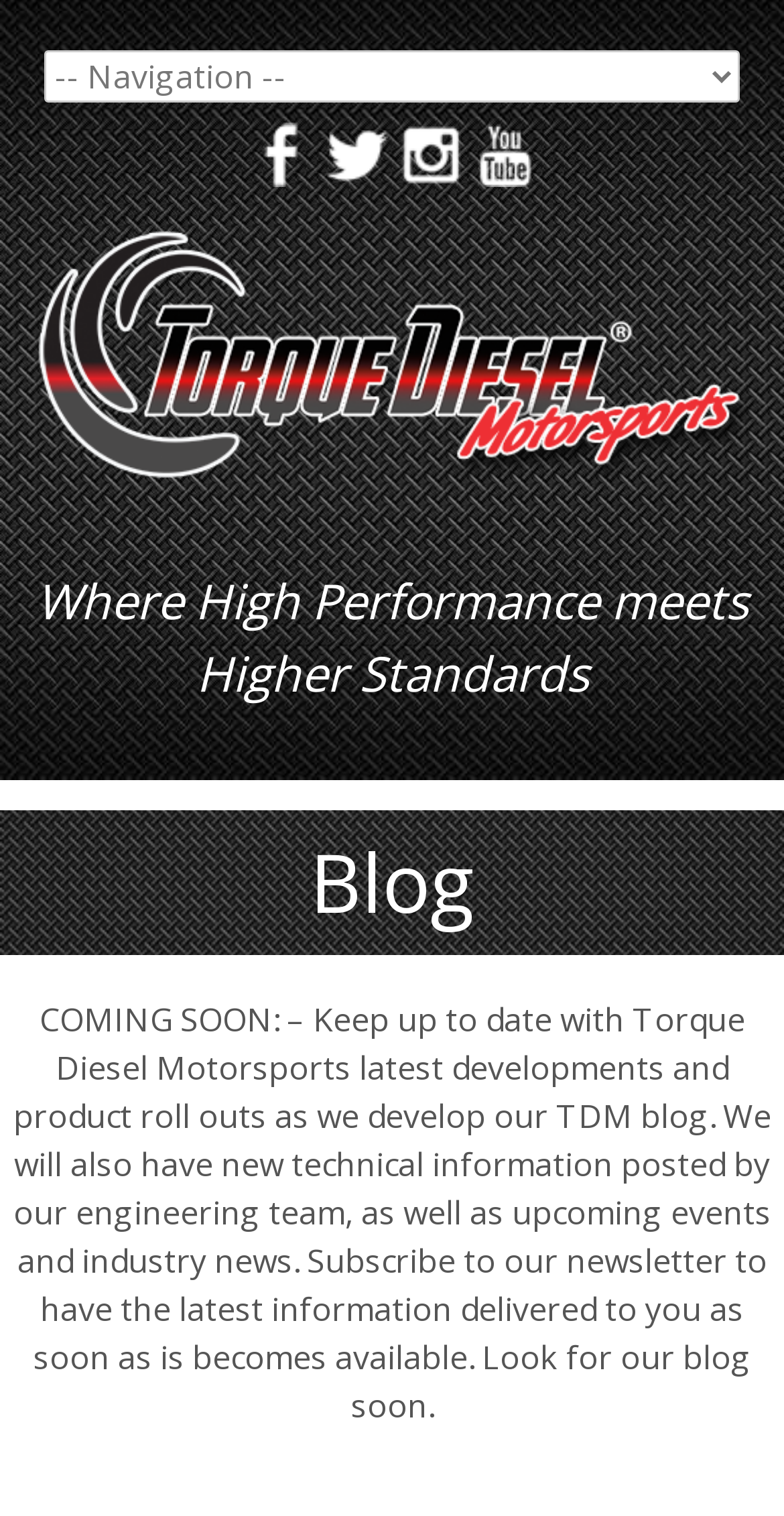How can users stay updated with the latest information?
Identify the answer in the screenshot and reply with a single word or phrase.

Subscribe to the newsletter